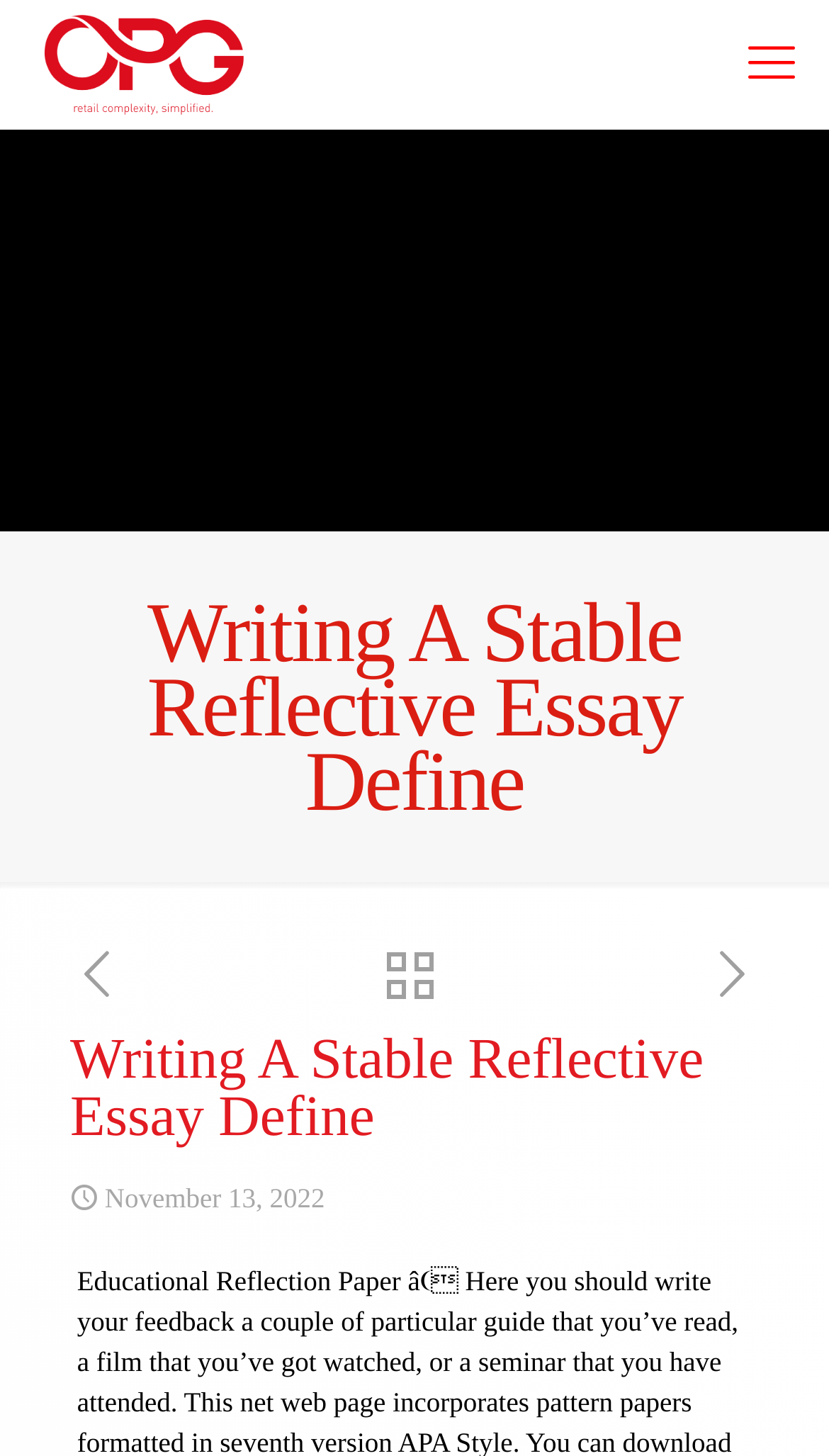Respond concisely with one word or phrase to the following query:
What is the date of the current post?

November 13, 2022